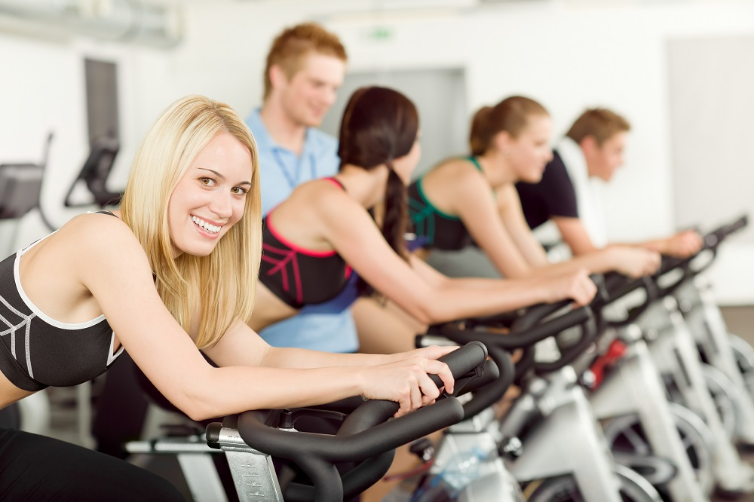Generate an in-depth description of the visual content.

The image captures a lively indoor cycling session at a fitness studio, where a group of individuals is engaging in a stationary biking workout. The focus is on a smiling woman in the foreground, who is dressed in athletic gear, demonstrating enthusiasm and enjoyment as she rides her bike. Behind her, a diverse group of participants is also seen pedaling, highlighting the social aspect of this low-impact cardiovascular exercise. This type of workout, often used for knee rehabilitation, combines fitness with camaraderie, making it an ideal choice for those looking to stay active while minimizing stress on the joints. The vibrant atmosphere showcases the benefits of stationary biking, including increased range of motion for the knees, strengthened muscles around the joints, and improved stability, making it a fantastic option for anyone, particularly those managing knee pain.